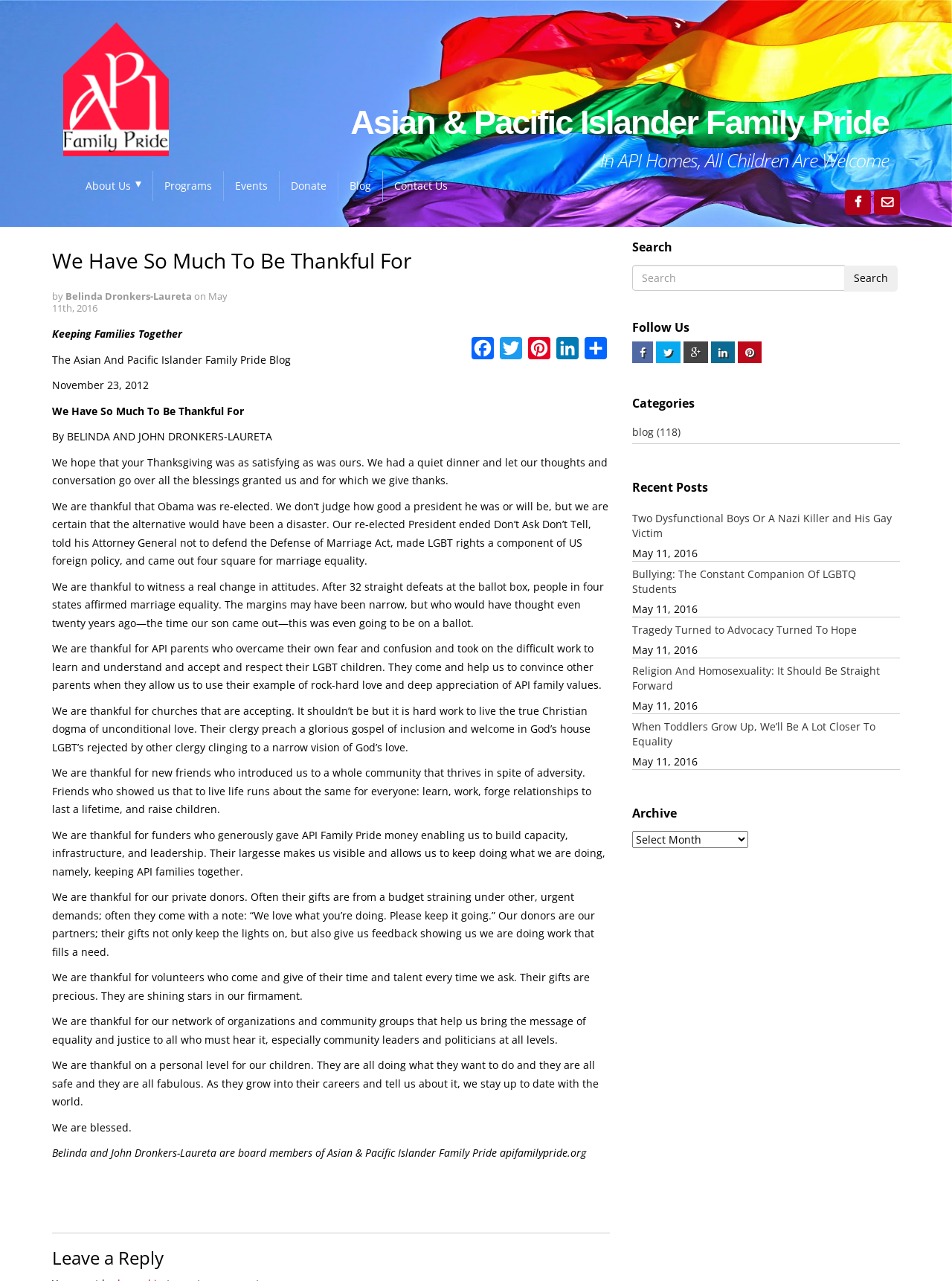Produce a meticulous description of the webpage.

This webpage is about Asian and Pacific Islander Family Pride, an organization that supports and advocates for LGBTQ+ individuals and families. At the top of the page, there is a large image that spans the entire width of the page. Below the image, there are several links to different sections of the website, including "About Us", "Programs", "Events", "Donate", "Blog", and "Contact Us".

To the right of these links, there are two social media icons, Facebook and Twitter, followed by a search bar. Below the search bar, there are several headings, including "Leave a Reply", "Search", "Follow Us", "Categories", and "Recent Posts".

The main content of the page is a blog post titled "We Have So Much To Be Thankful For" by Belinda Dronkers-Laureta. The post is a heartfelt reflection on the things the author is thankful for, including the re-election of President Obama, the progress made in LGBTQ+ rights, and the support of API parents and churches. The post is divided into several paragraphs, each expressing gratitude for a specific aspect of life.

To the right of the blog post, there are several links to other blog posts, including "Two Dysfunctional Boys Or A Nazi Killer and His Gay Victim", "Bullying: The Constant Companion Of LGBTQ Students", and "Tragedy Turned to Advocacy Turned To Hope". There is also a section titled "Archive" with a dropdown menu.

At the bottom of the page, there is a section with links to social media platforms, including Facebook, Twitter, Pinterest, LinkedIn, and Share. There is also a section with the authors' names, Belinda and John Dronkers-Laureta, and a link to the organization's website, apifamilypride.org.